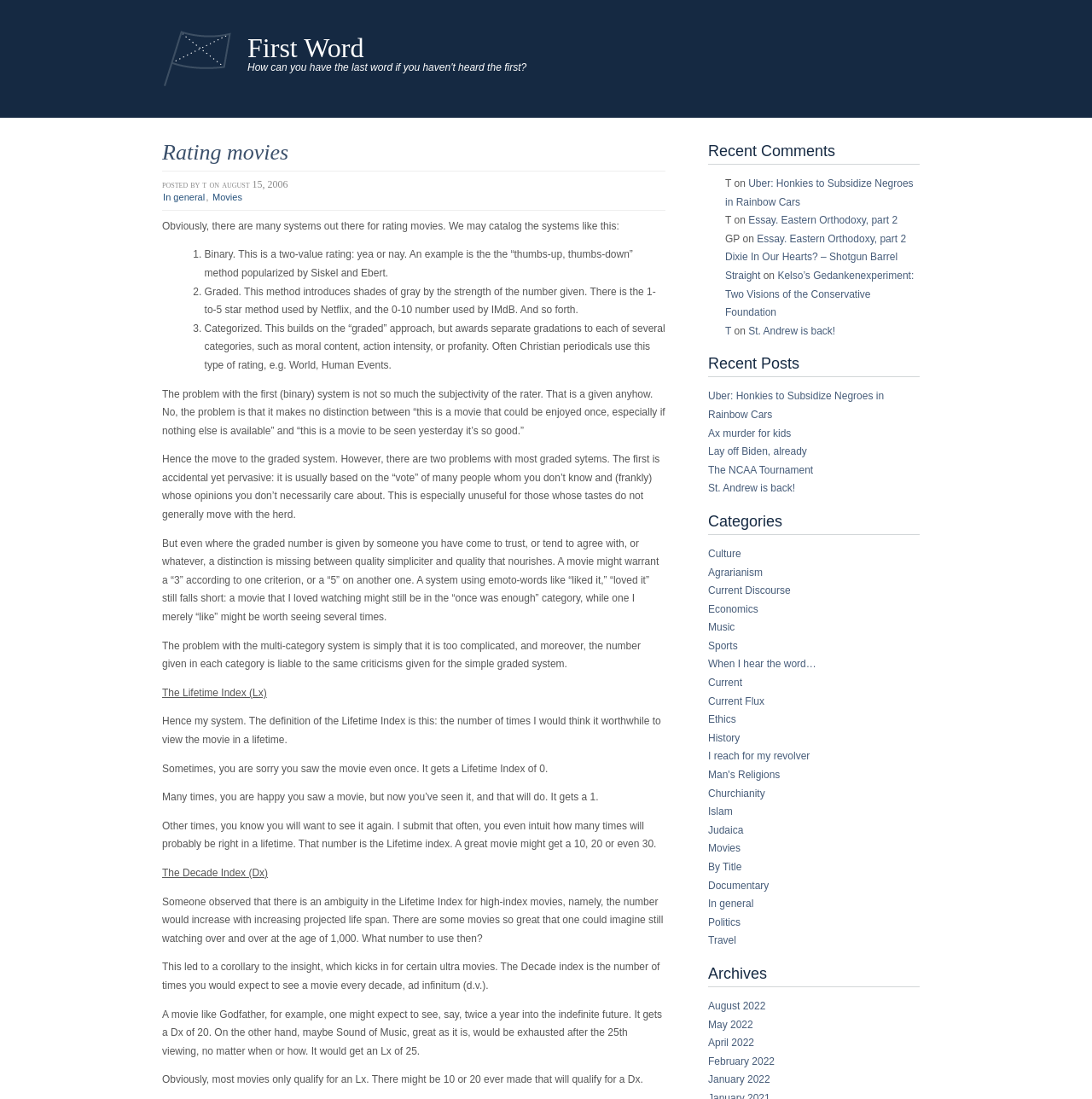Please locate the bounding box coordinates for the element that should be clicked to achieve the following instruction: "click on the 'In general' link". Ensure the coordinates are given as four float numbers between 0 and 1, i.e., [left, top, right, bottom].

[0.148, 0.174, 0.188, 0.185]